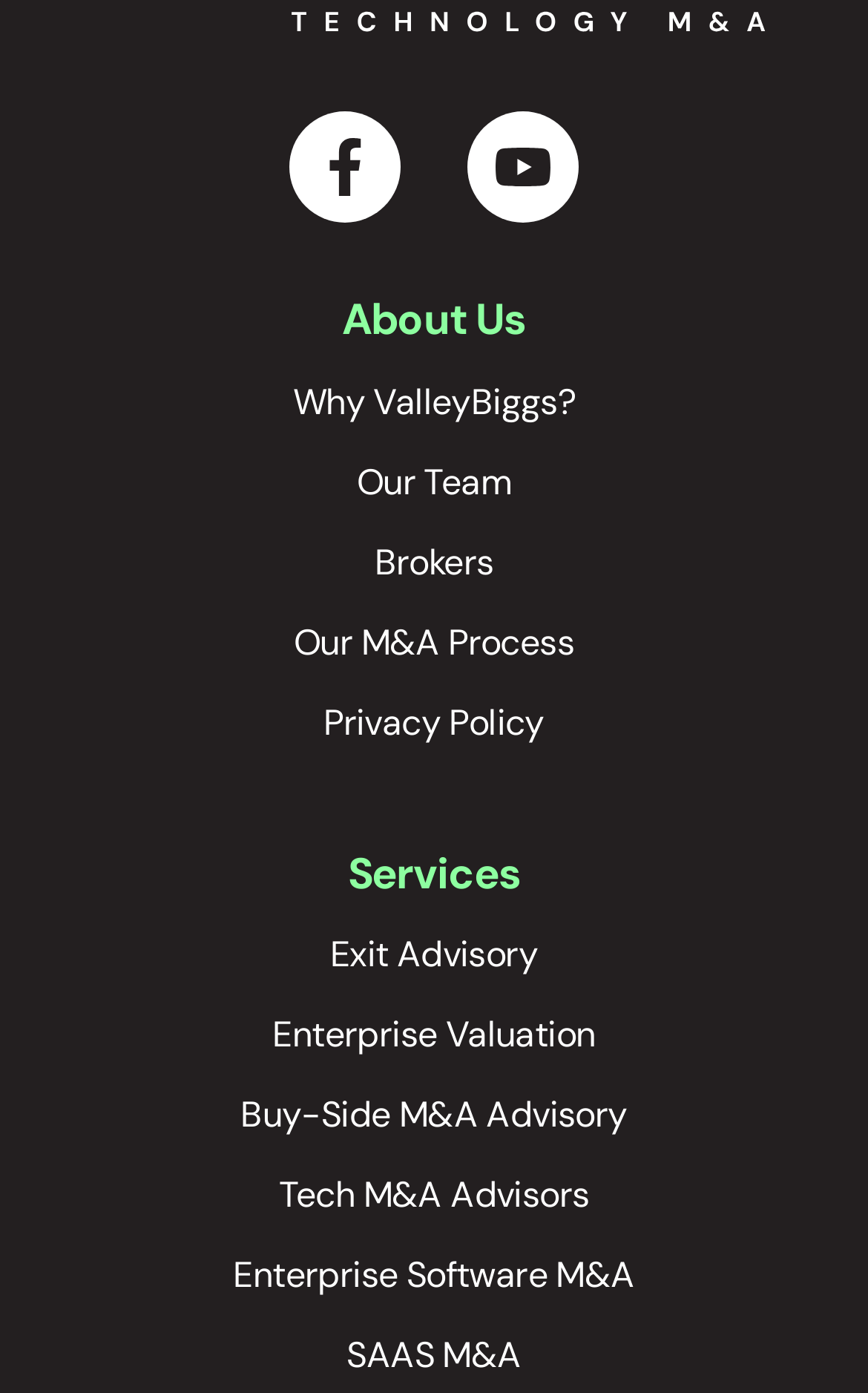What is the category of the company?
From the image, provide a succinct answer in one word or a short phrase.

M&A Advisory